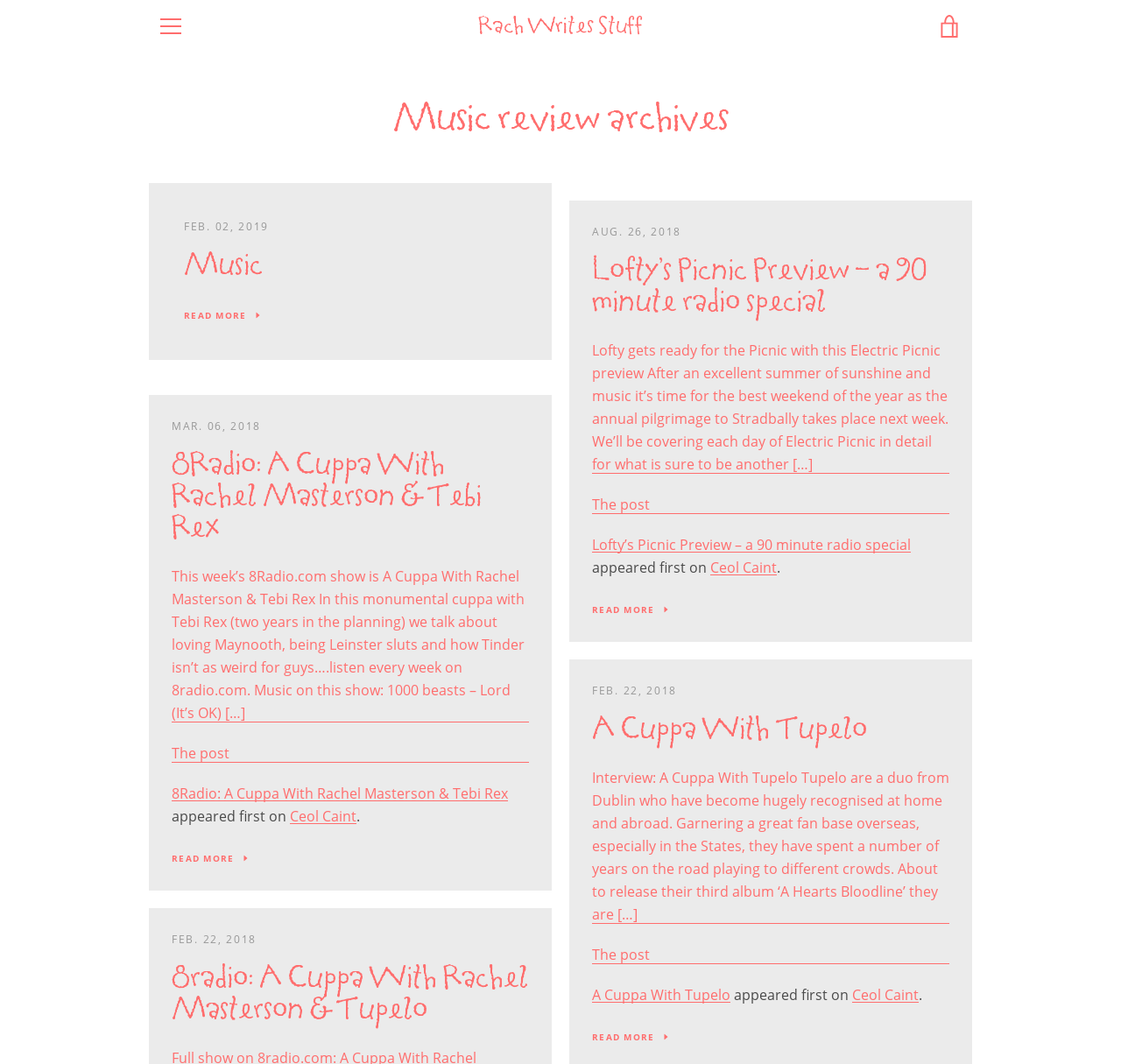Please answer the following query using a single word or phrase: 
What is the tone of the webpage?

Informal